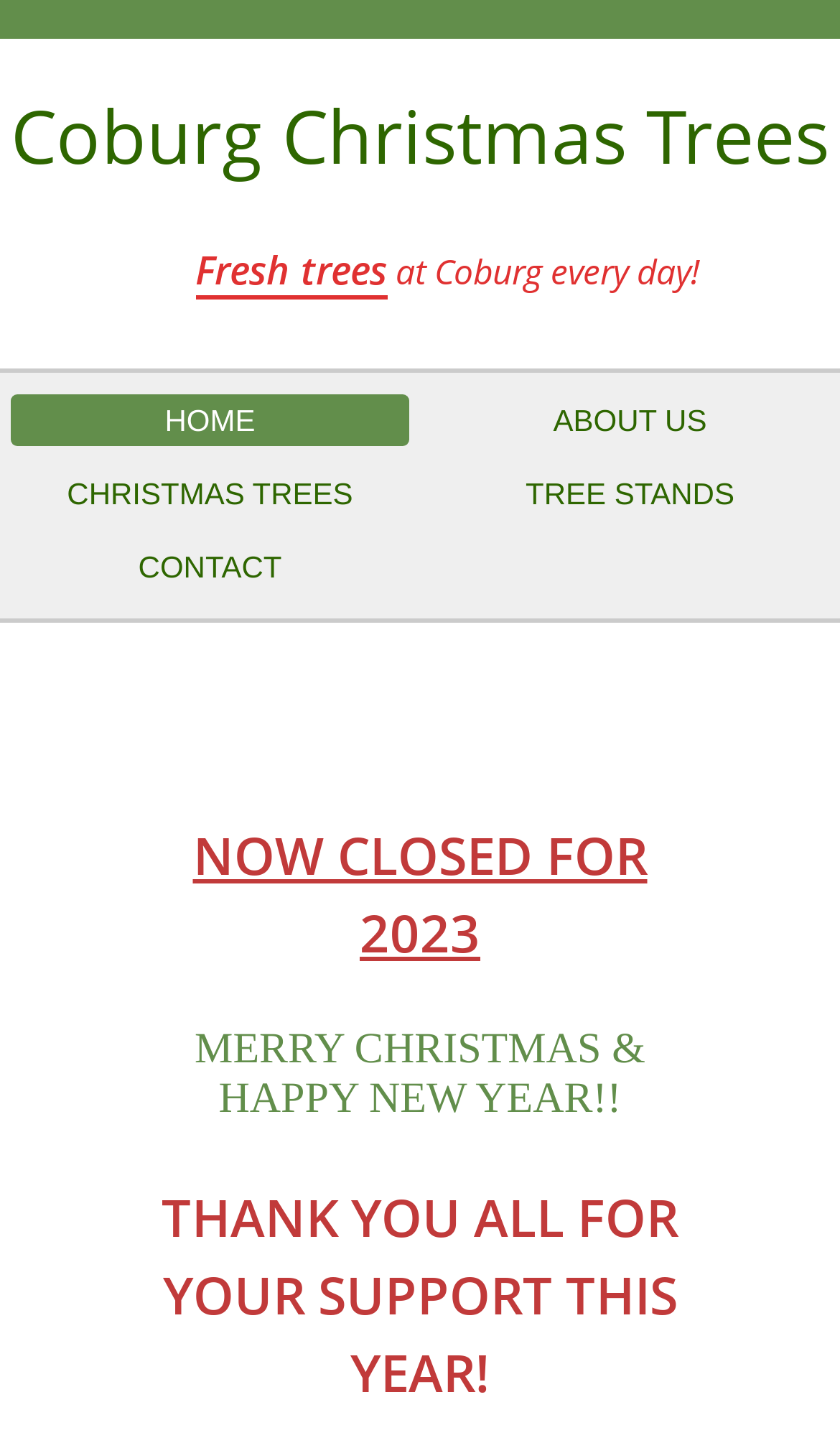From the element description Christmas Trees, predict the bounding box coordinates of the UI element. The coordinates must be specified in the format (top-left x, top-left y, bottom-right x, bottom-right y) and should be within the 0 to 1 range.

[0.013, 0.324, 0.487, 0.36]